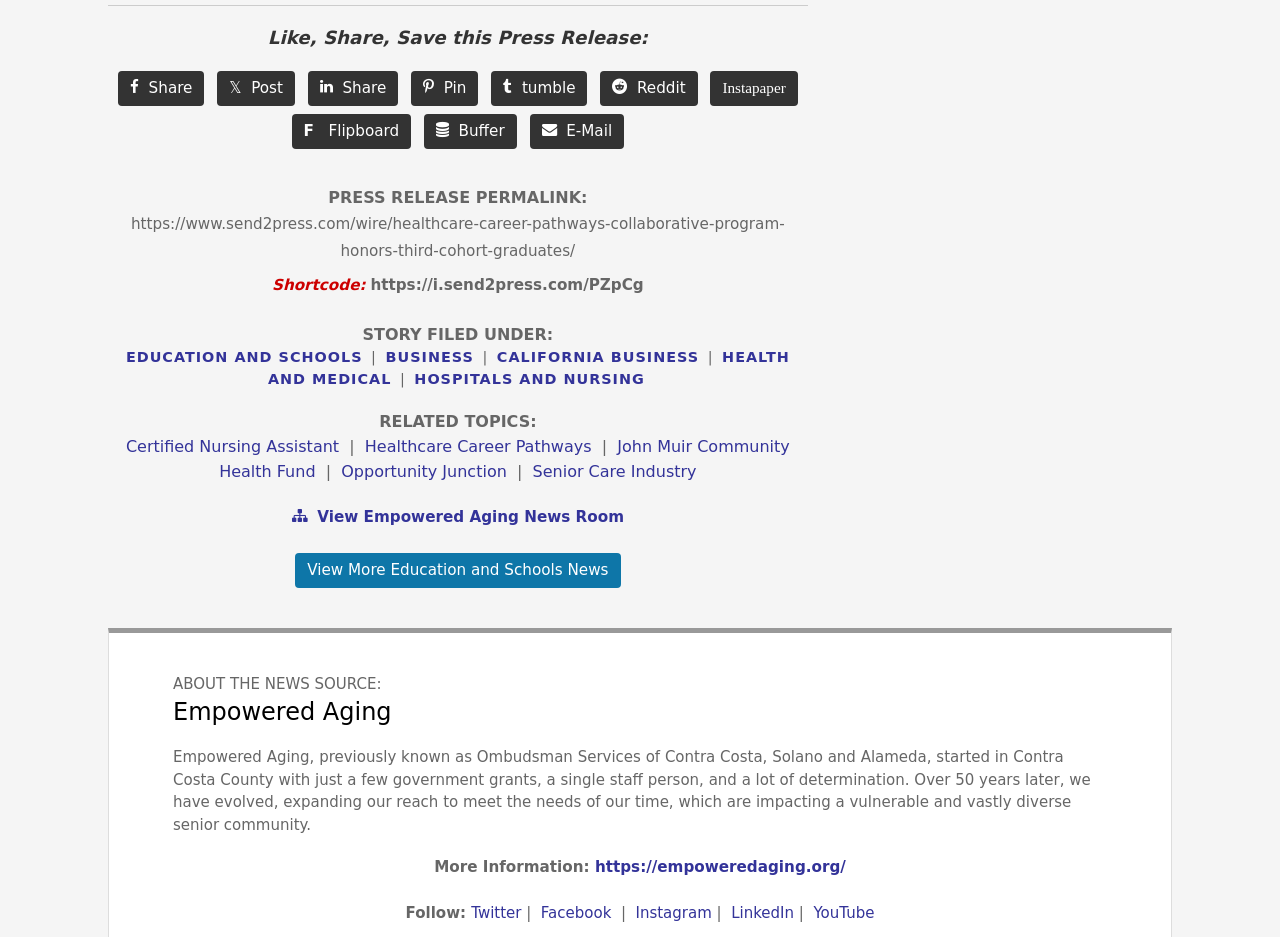Provide a brief response to the question below using a single word or phrase: 
What is the purpose of the 'RELATED TOPICS:' section?

Providing related links